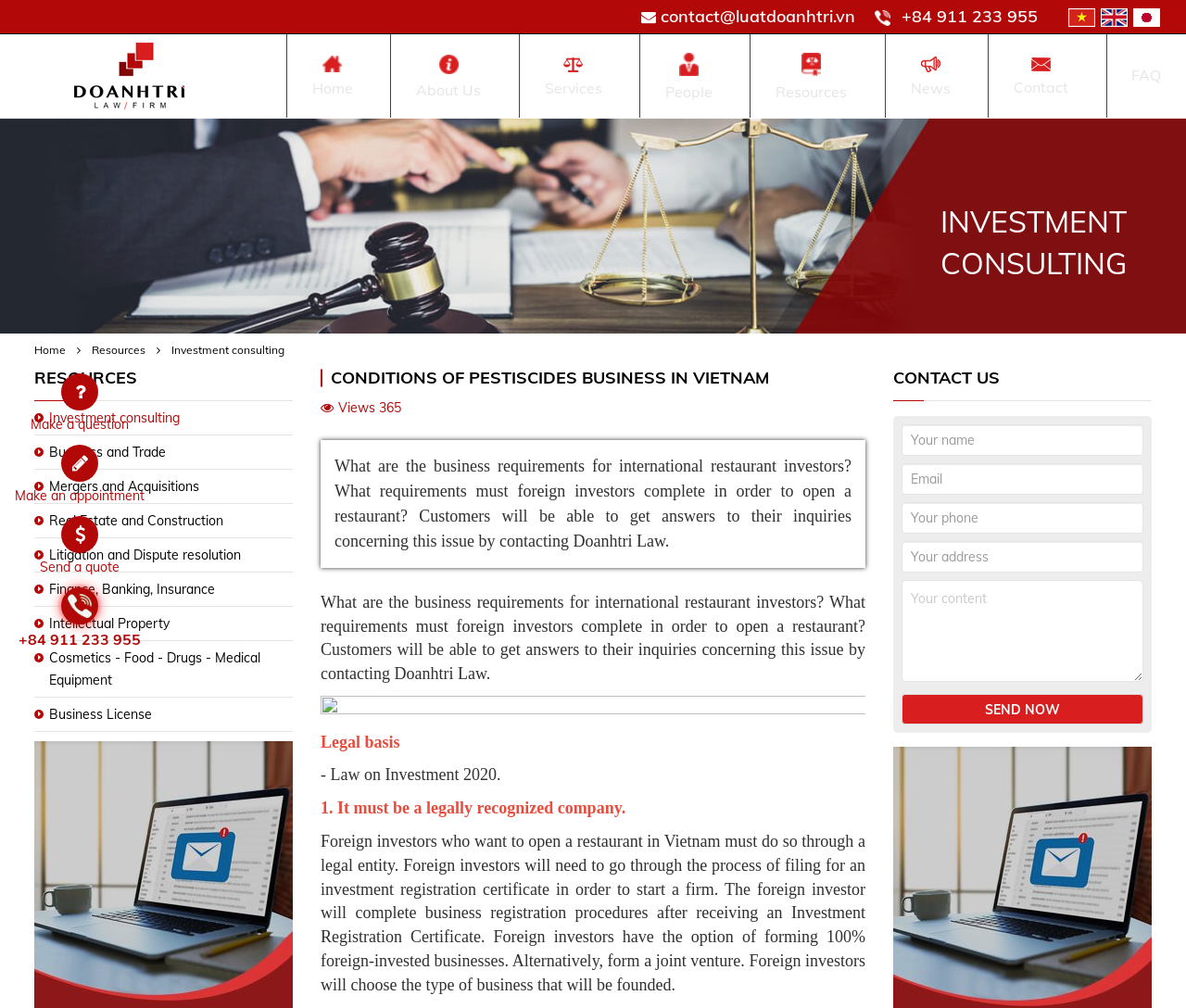Can you give a comprehensive explanation to the question given the content of the image?
What is the topic of the article?

I found the topic of the article by looking at the heading 'CONDITIONS OF PESTISCIDES BUSINESS IN VIETNAM'.